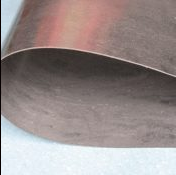What is the maximum thickness of GraphTek5130?
Provide a concise answer using a single word or phrase based on the image.

3.0mm